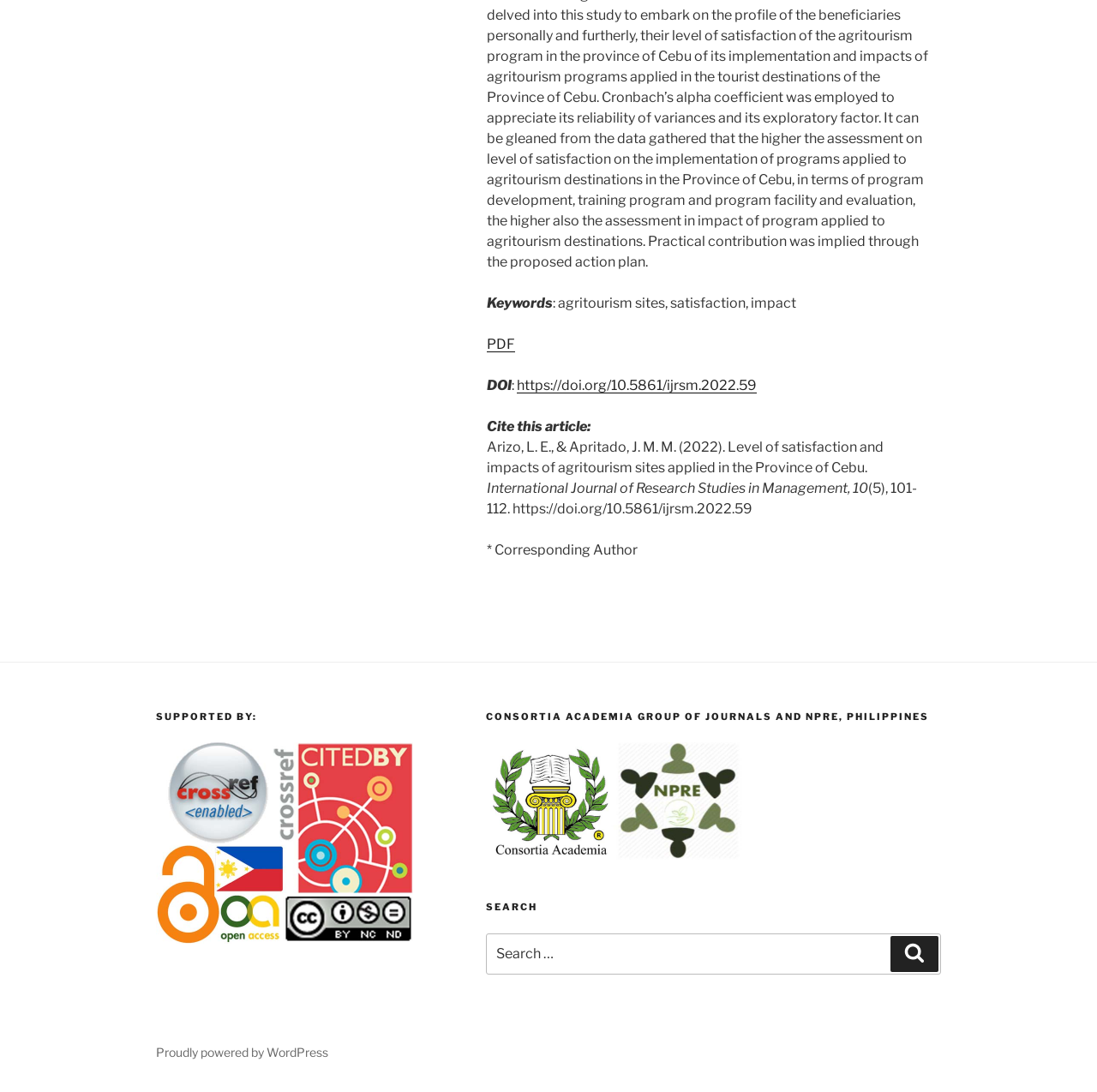Can you give a comprehensive explanation to the question given the content of the image?
What is the topic of the article?

The topic of the article can be determined by looking at the keywords provided at the top of the page, which include 'agritourism sites, satisfaction, impact'. This suggests that the article is about the satisfaction and impact of agritourism sites.